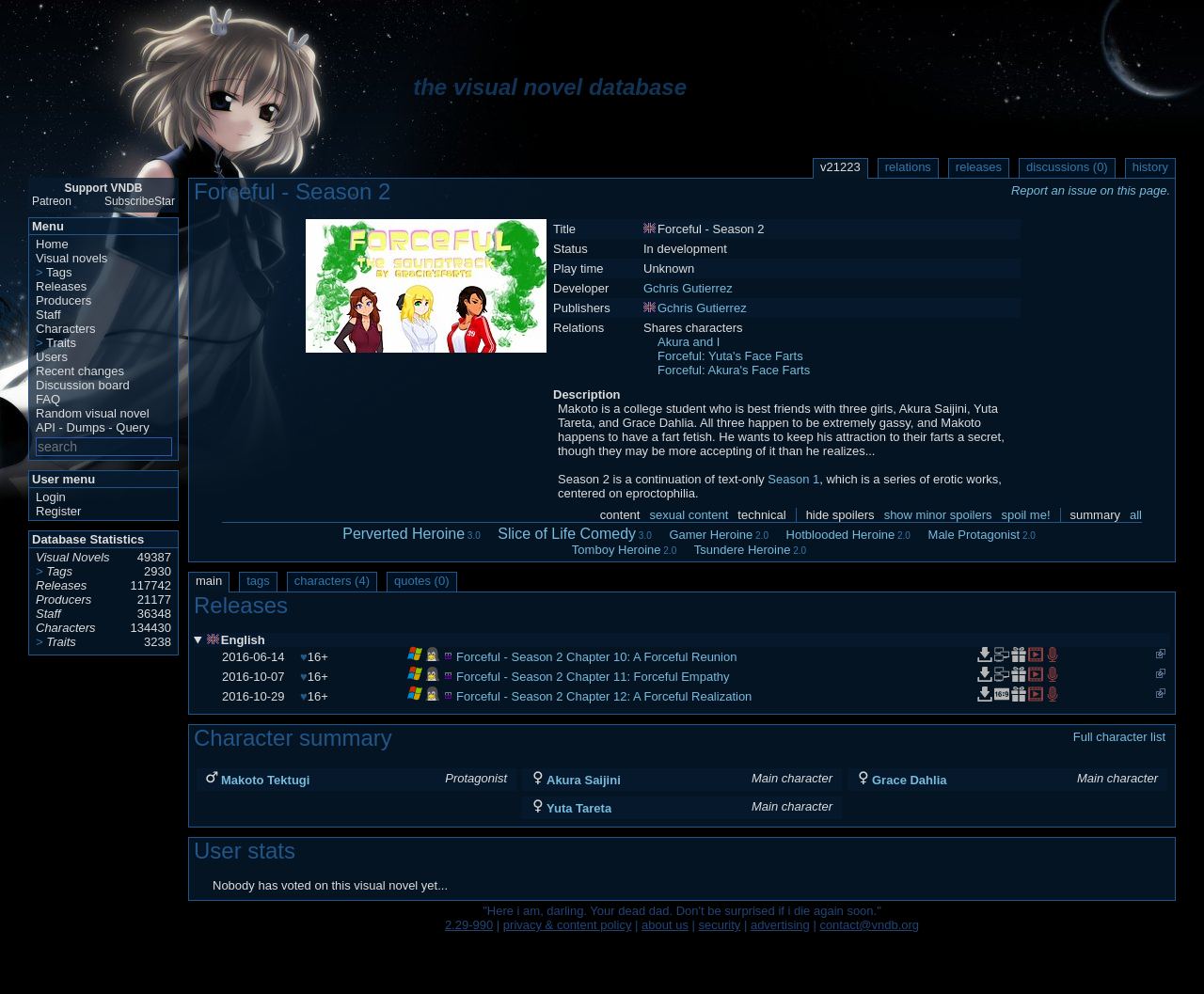Identify the bounding box coordinates of the area you need to click to perform the following instruction: "view 1982 information".

None